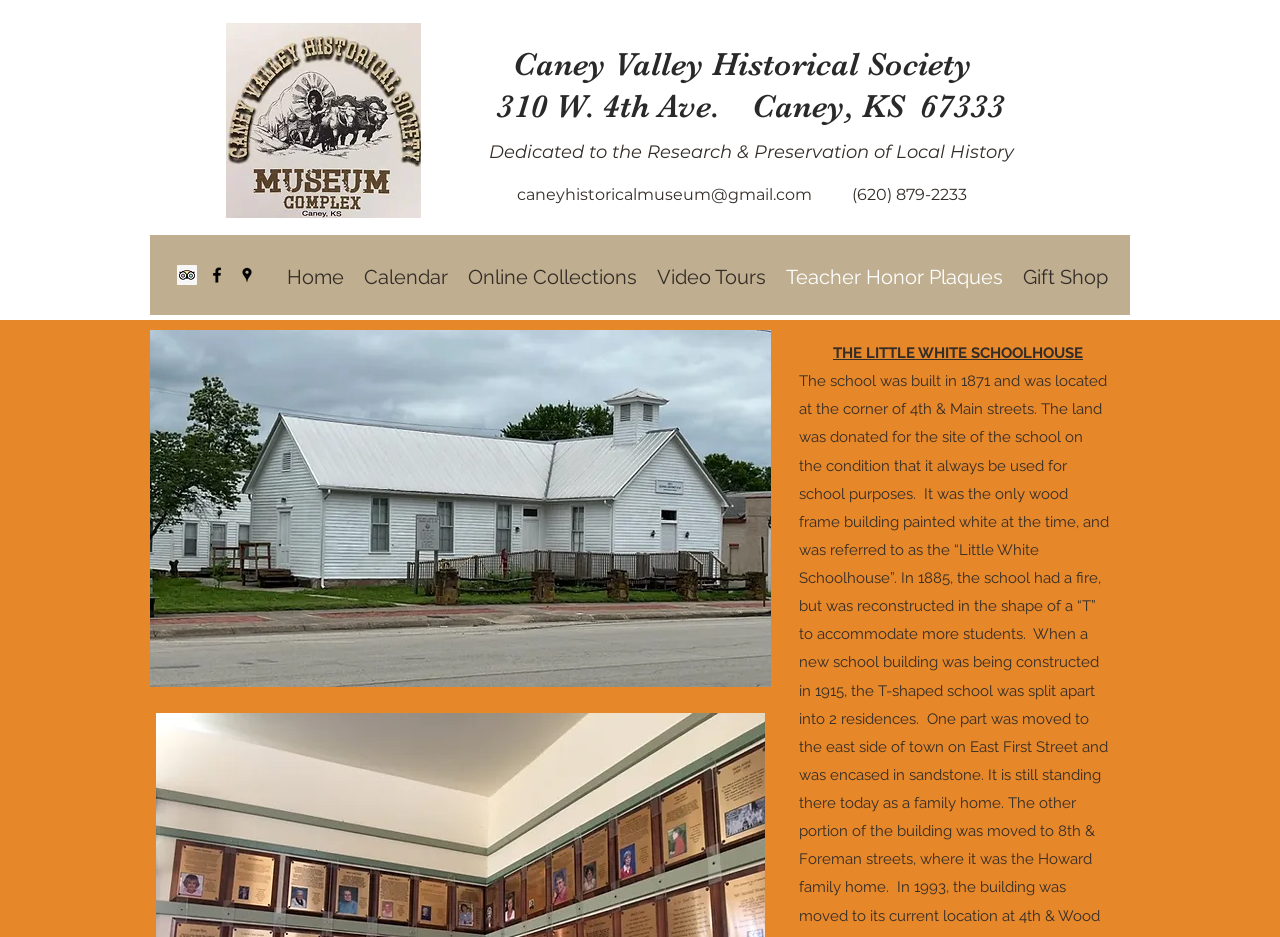Please specify the coordinates of the bounding box for the element that should be clicked to carry out this instruction: "Read the article about 'PDF Virus Spreading'". The coordinates must be four float numbers between 0 and 1, formatted as [left, top, right, bottom].

None